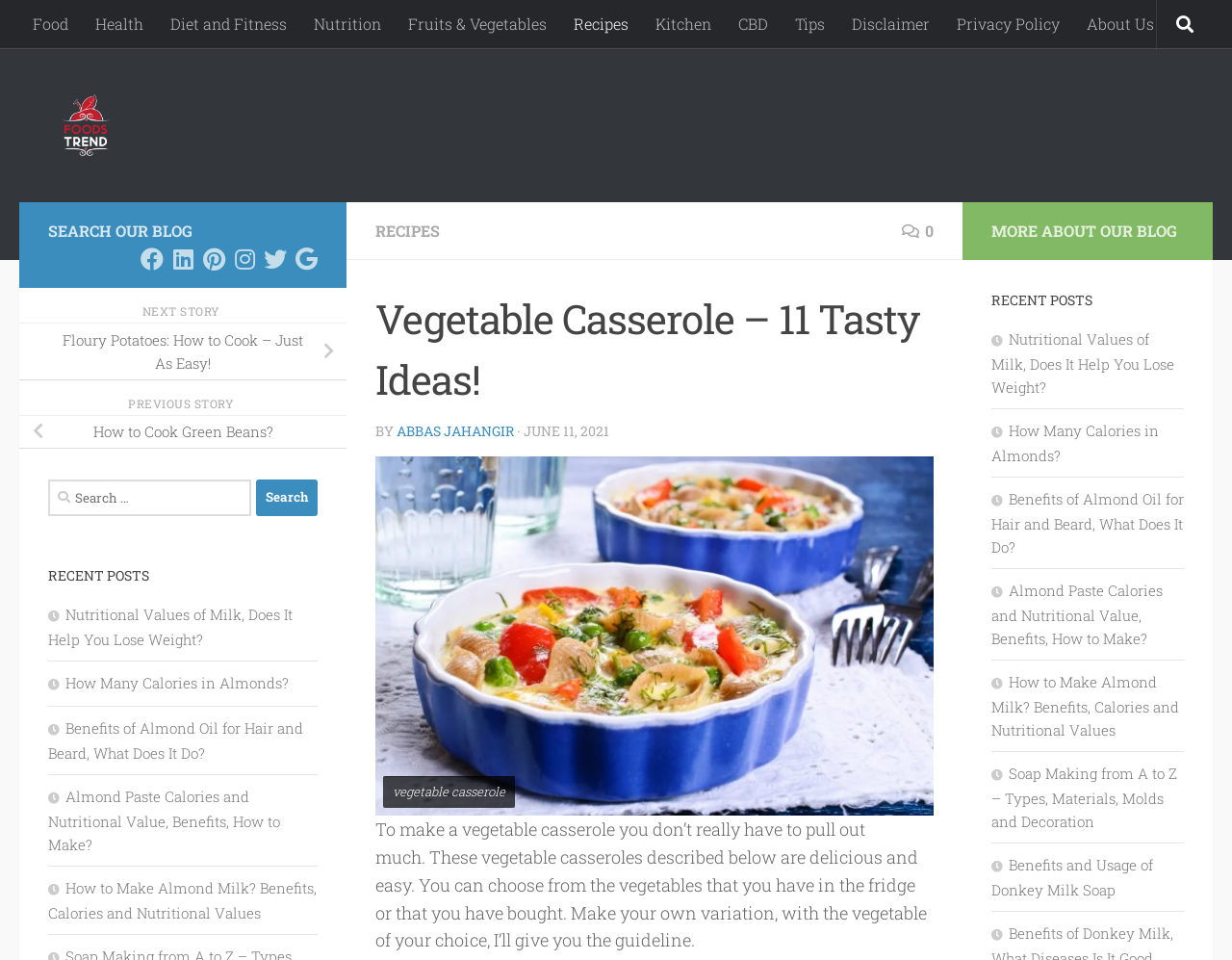How many recent posts are listed? Based on the screenshot, please respond with a single word or phrase.

6